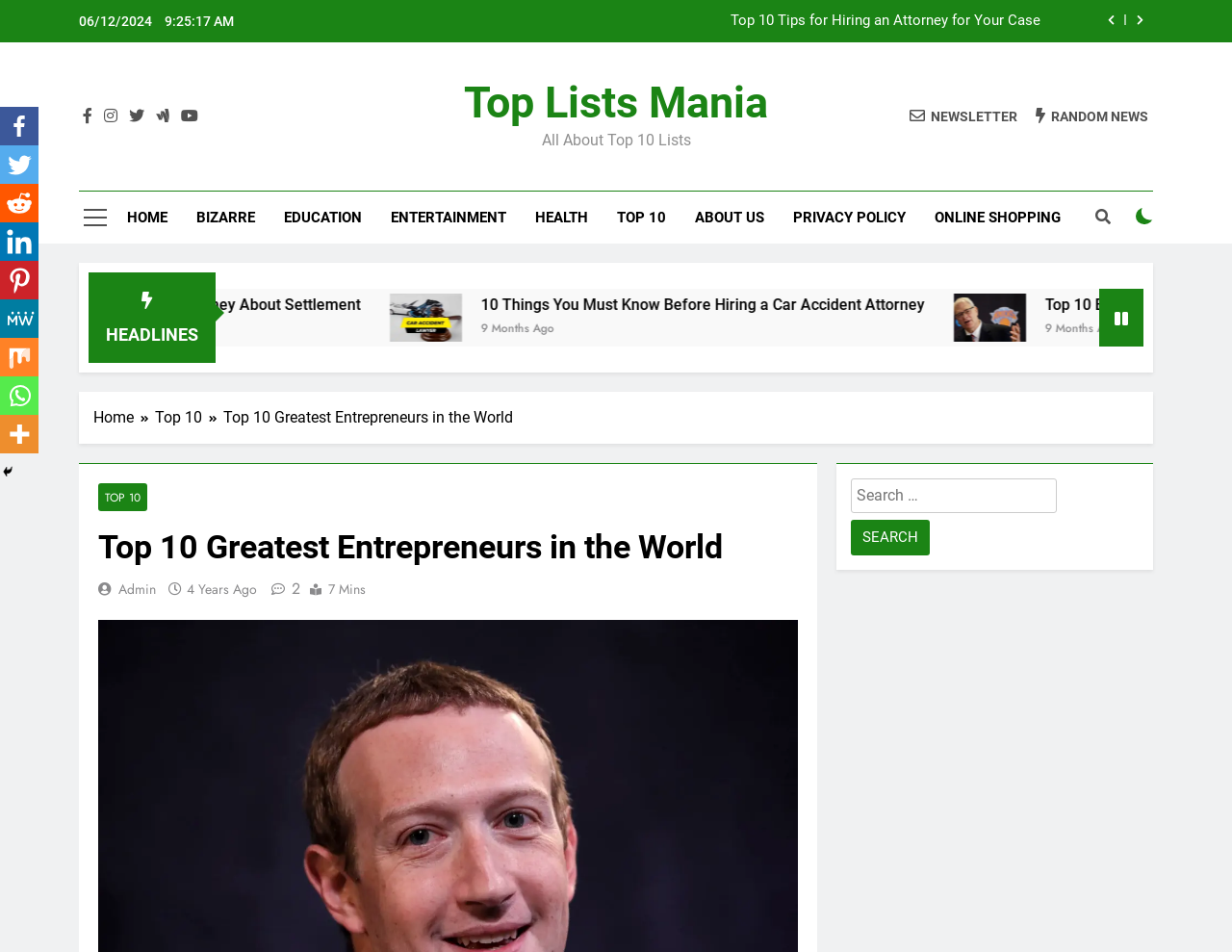Find the bounding box coordinates of the clickable region needed to perform the following instruction: "Search for something". The coordinates should be provided as four float numbers between 0 and 1, i.e., [left, top, right, bottom].

[0.691, 0.503, 0.858, 0.539]